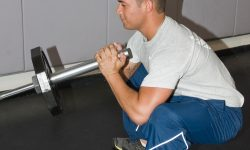Give a concise answer using one word or a phrase to the following question:
What is the purpose of the exercise shown in the image?

Building leg muscles